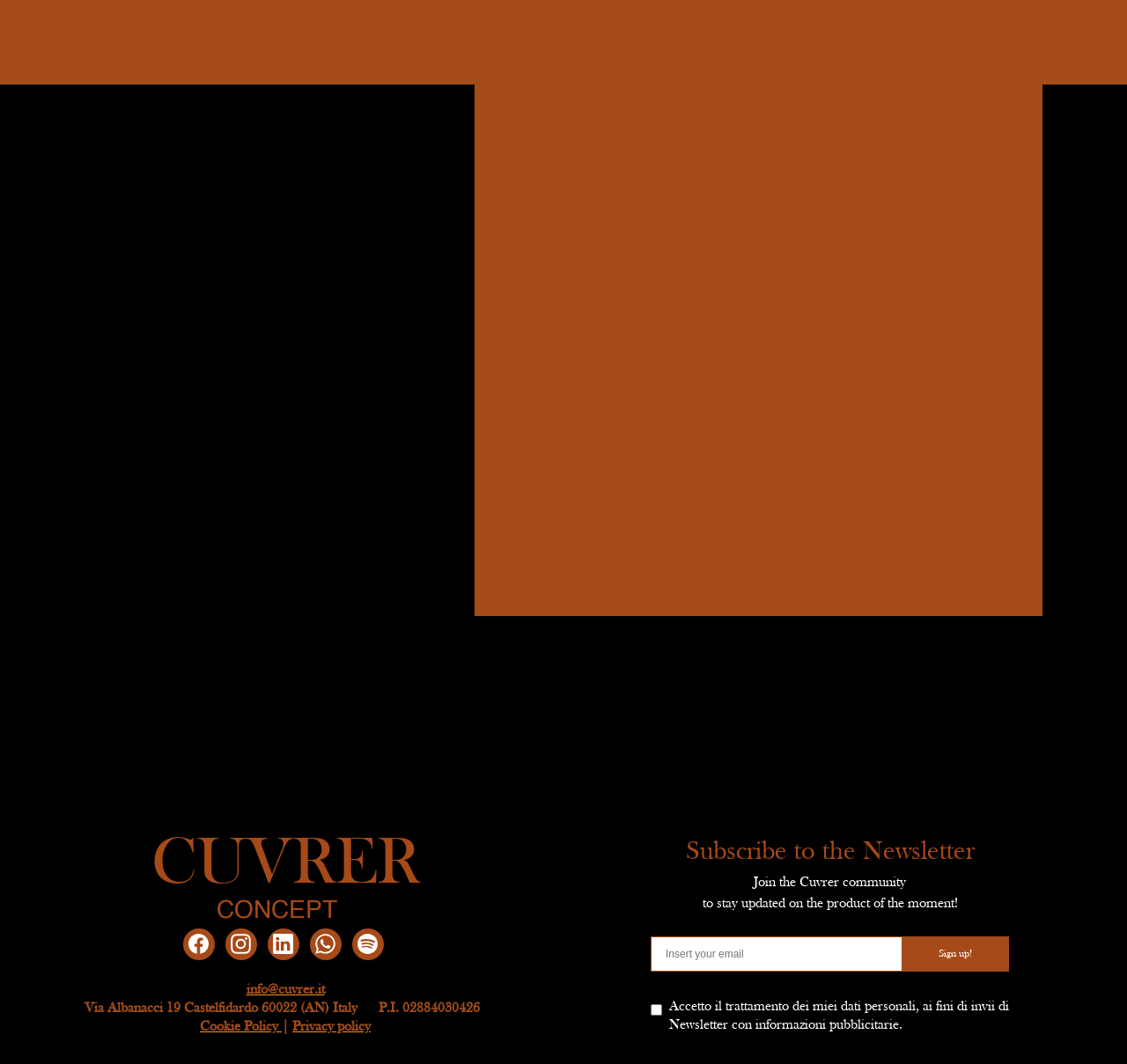What is the company's email address?
Please answer using one word or phrase, based on the screenshot.

info@cuvrer.it